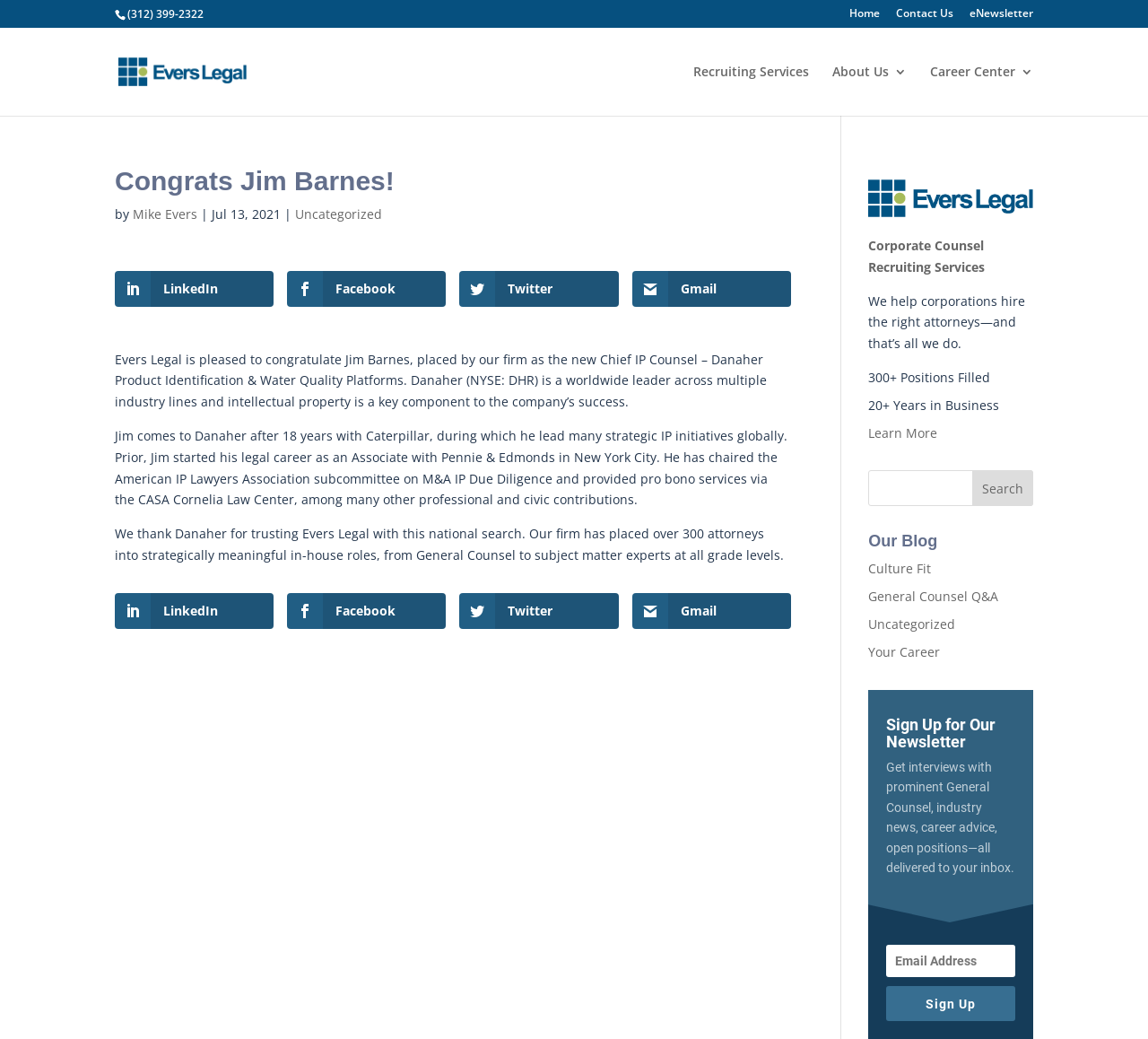Locate the bounding box coordinates of the area where you should click to accomplish the instruction: "Search for something".

[0.756, 0.453, 0.9, 0.487]